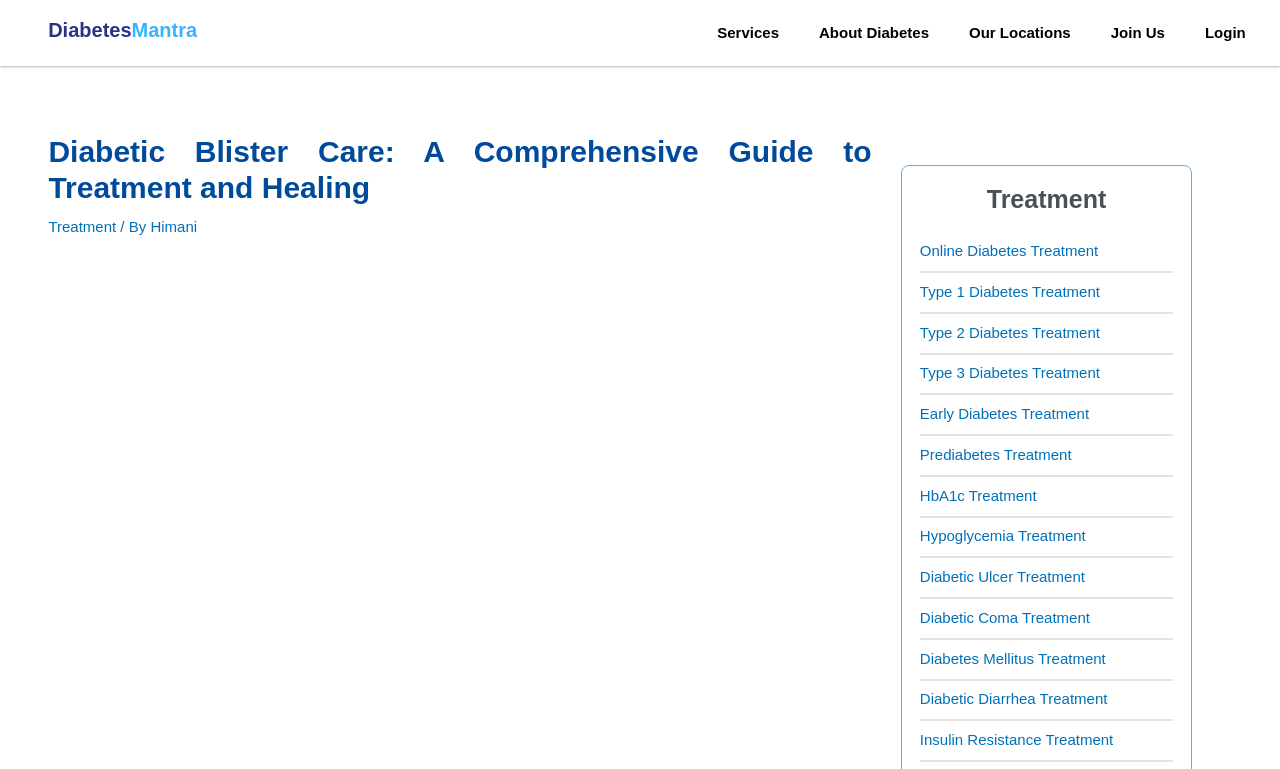What is the website's logo?
Please provide a detailed answer to the question.

The logo is located at the top left corner of the webpage, and it consists of two words: 'Diabetes' and 'Mantra'.